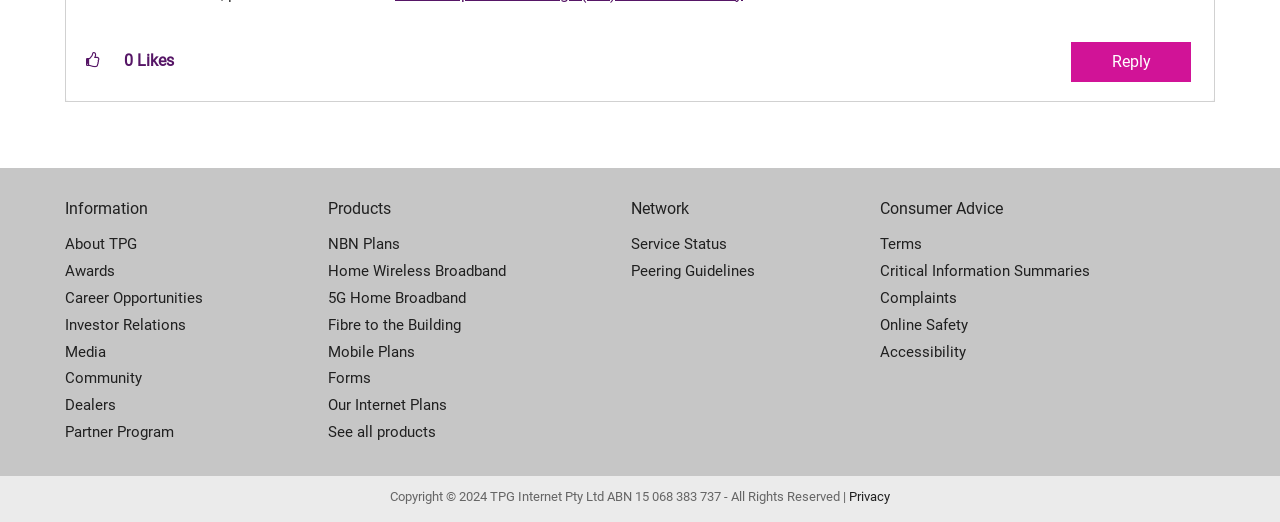Please pinpoint the bounding box coordinates for the region I should click to adhere to this instruction: "Reply to this post".

[0.837, 0.08, 0.93, 0.157]